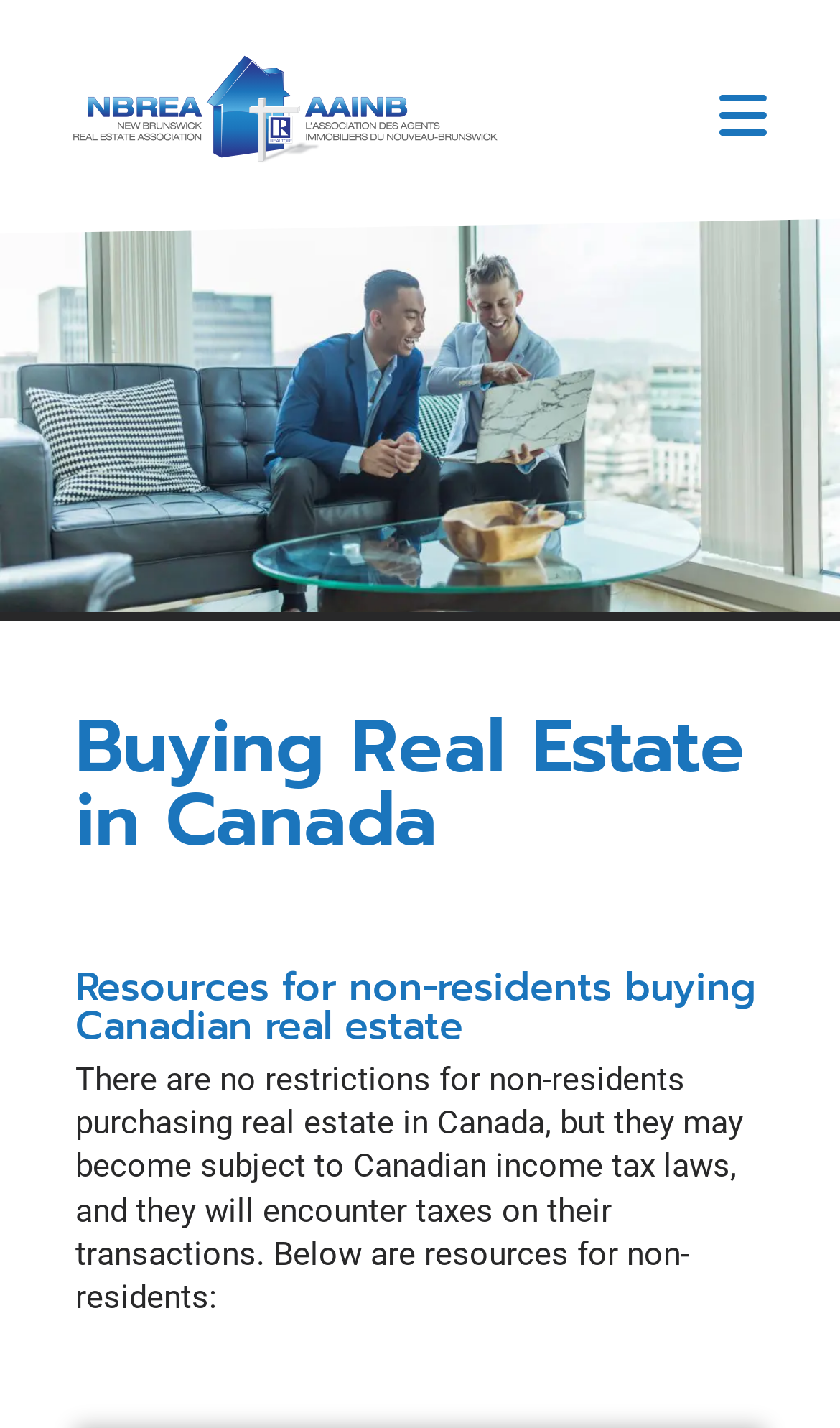Please specify the bounding box coordinates for the clickable region that will help you carry out the instruction: "Read about Design capabilities".

None